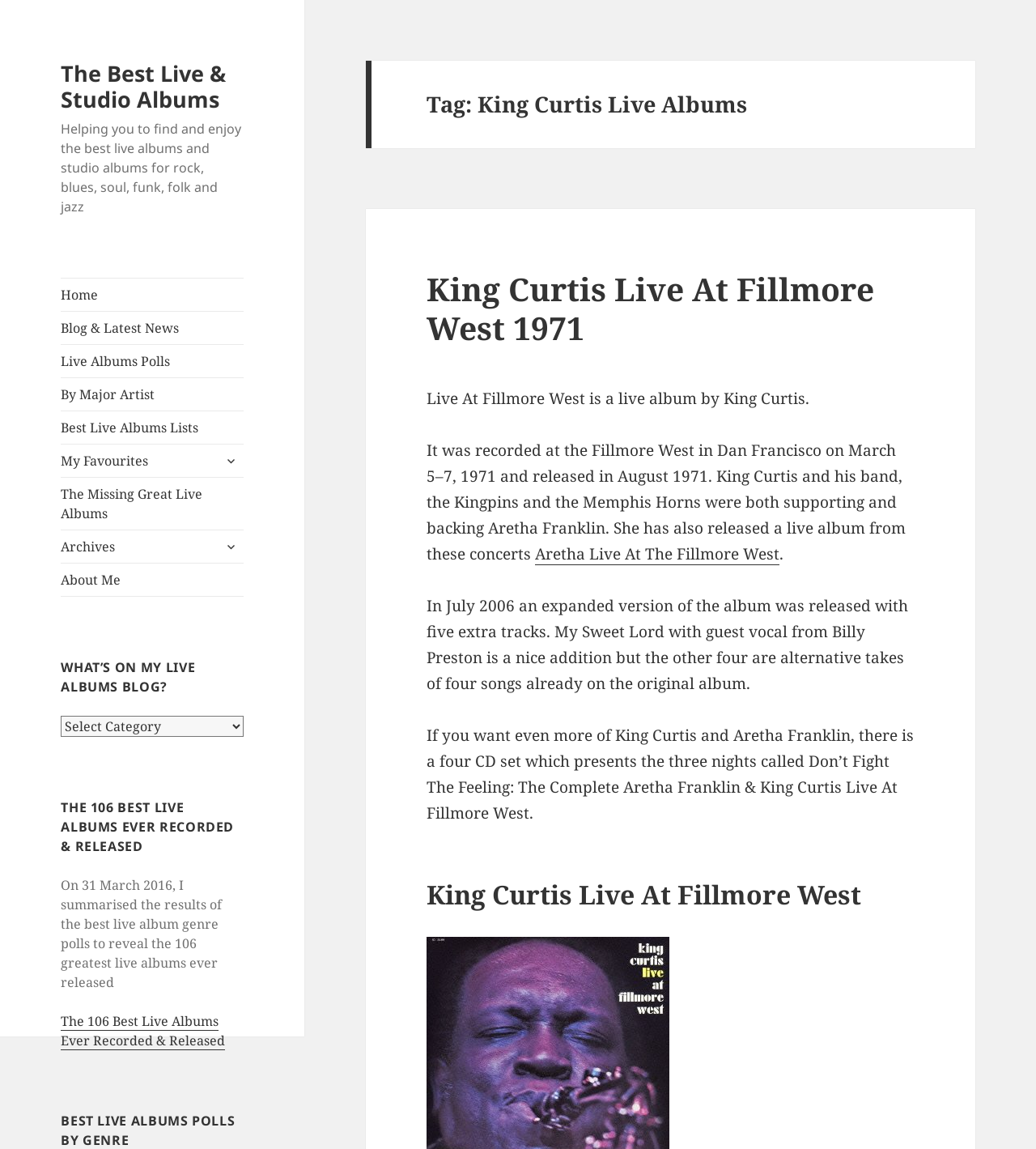Use the details in the image to answer the question thoroughly: 
What is the name of the four-CD set that presents the three nights of concerts by Aretha Franklin and King Curtis at Fillmore West?

The webpage mentions that if you want even more of King Curtis and Aretha Franklin, there is a four-CD set called 'Don’t Fight The Feeling: The Complete Aretha Franklin & King Curtis Live At Fillmore West' that presents the three nights of concerts.